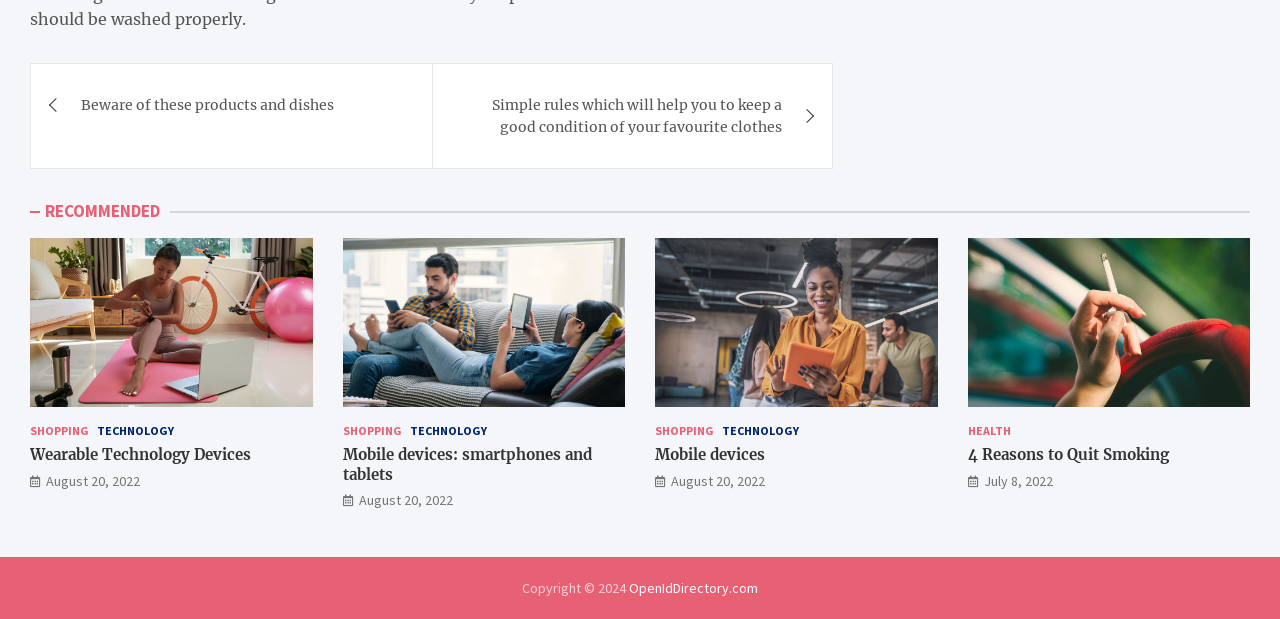Indicate the bounding box coordinates of the element that needs to be clicked to satisfy the following instruction: "Go to 'Mobile devices: smartphones and tablets'". The coordinates should be four float numbers between 0 and 1, i.e., [left, top, right, bottom].

[0.268, 0.719, 0.488, 0.782]